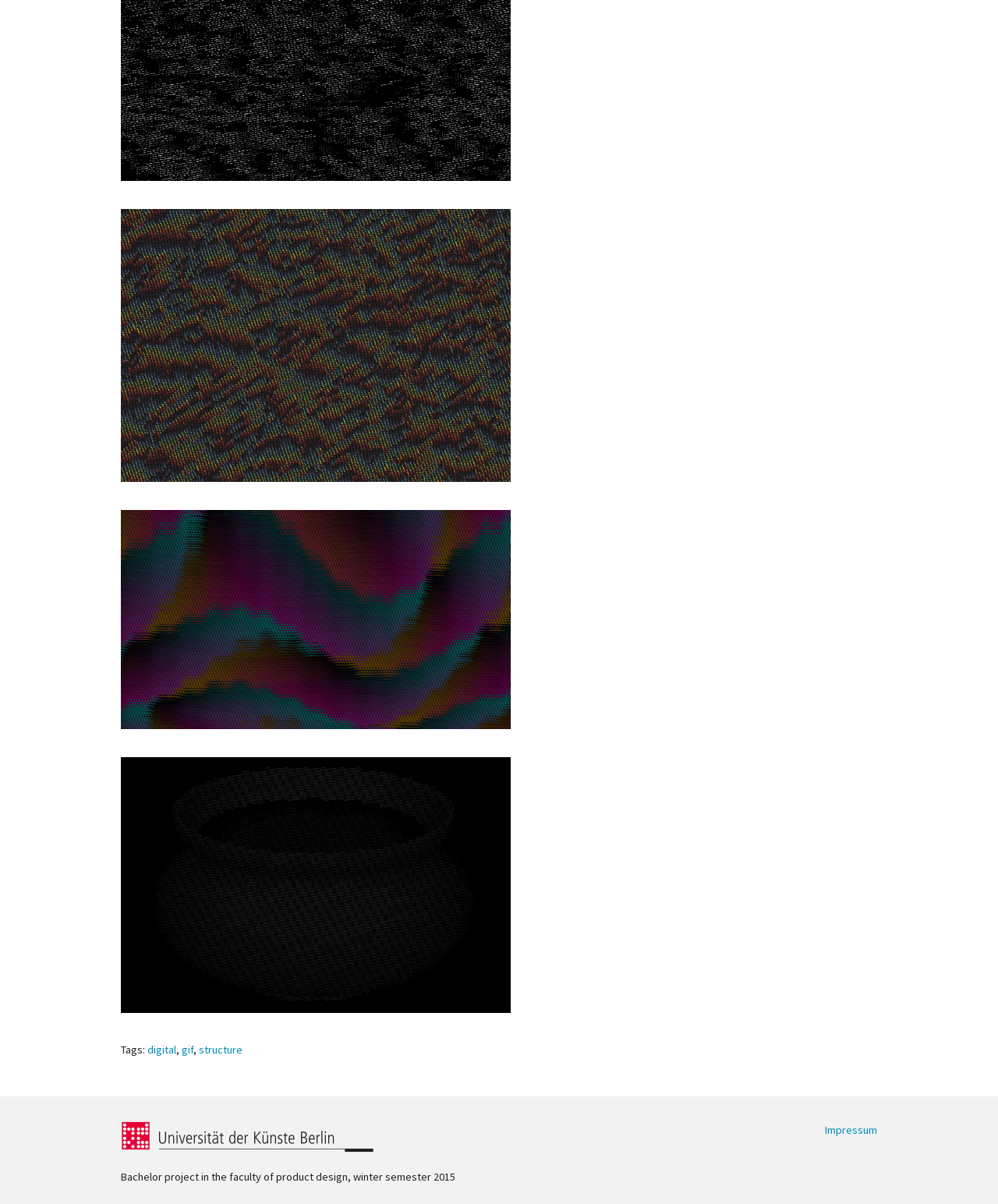Select the bounding box coordinates of the element I need to click to carry out the following instruction: "click the tumblr link".

[0.121, 0.034, 0.512, 0.045]